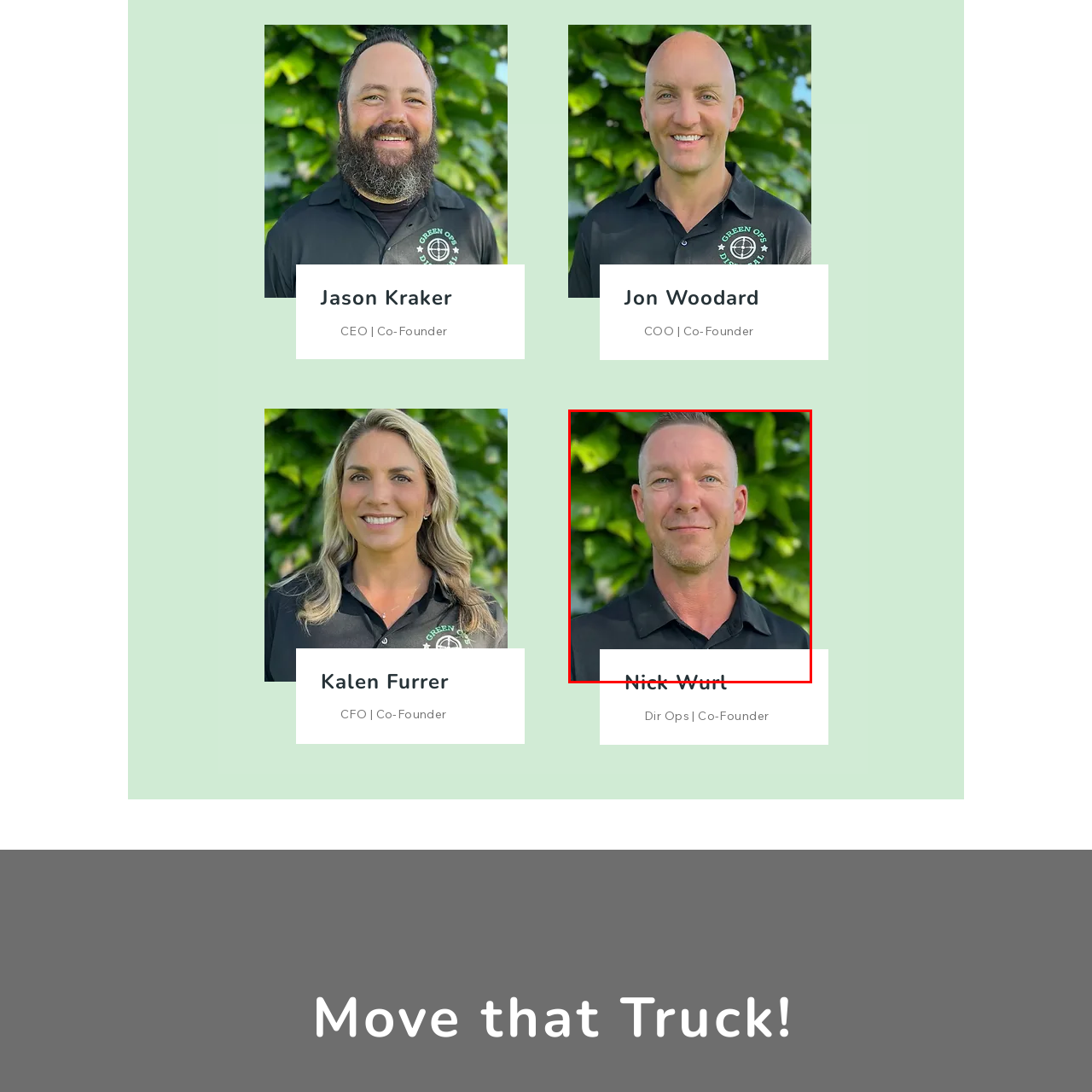Look at the area marked with a blue rectangle, What is the position of Nick Wurl in the organization? 
Provide your answer using a single word or phrase.

Director of Operations and co-founder